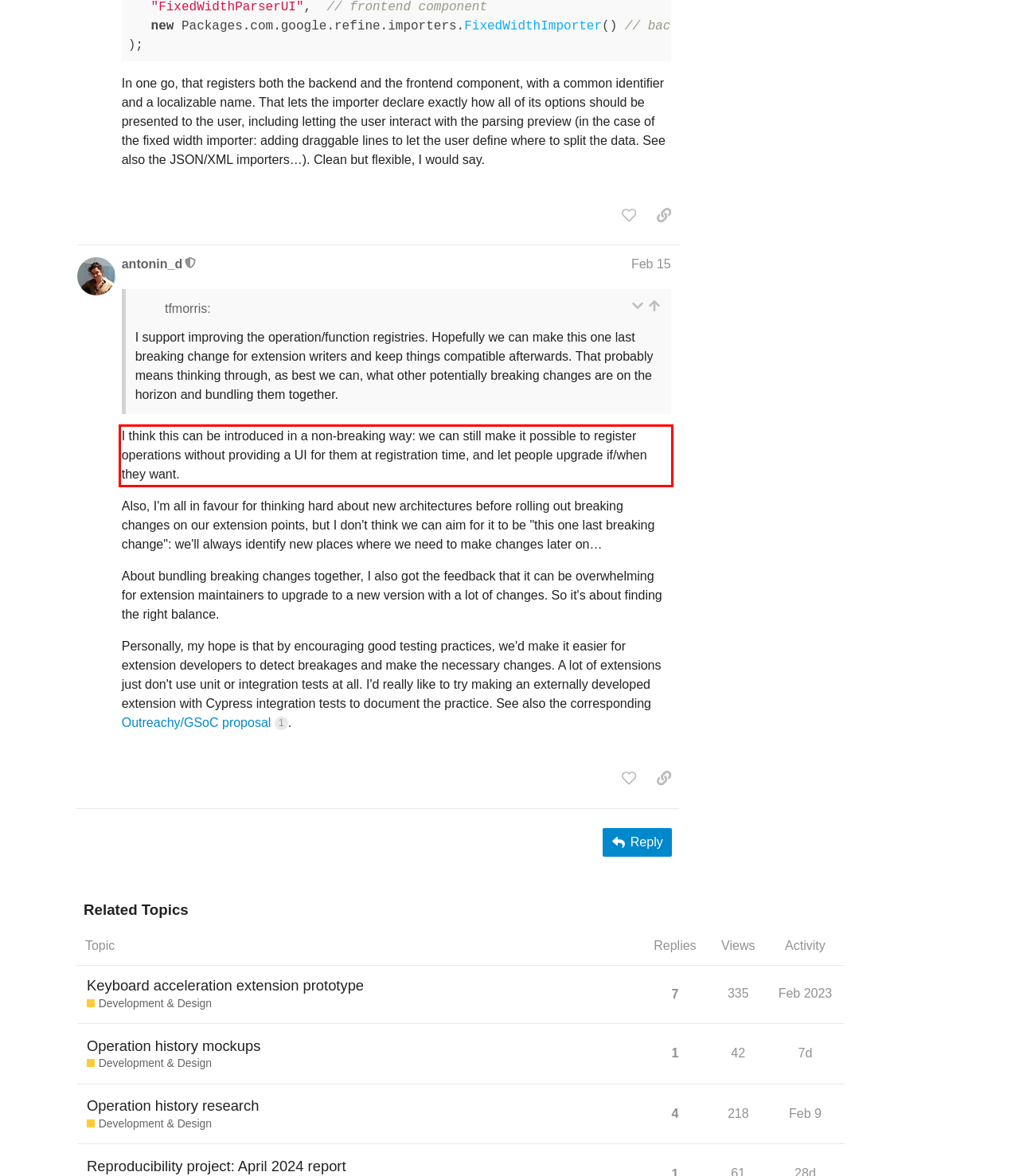By examining the provided screenshot of a webpage, recognize the text within the red bounding box and generate its text content.

I think this can be introduced in a non-breaking way: we can still make it possible to register operations without providing a UI for them at registration time, and let people upgrade if/when they want.